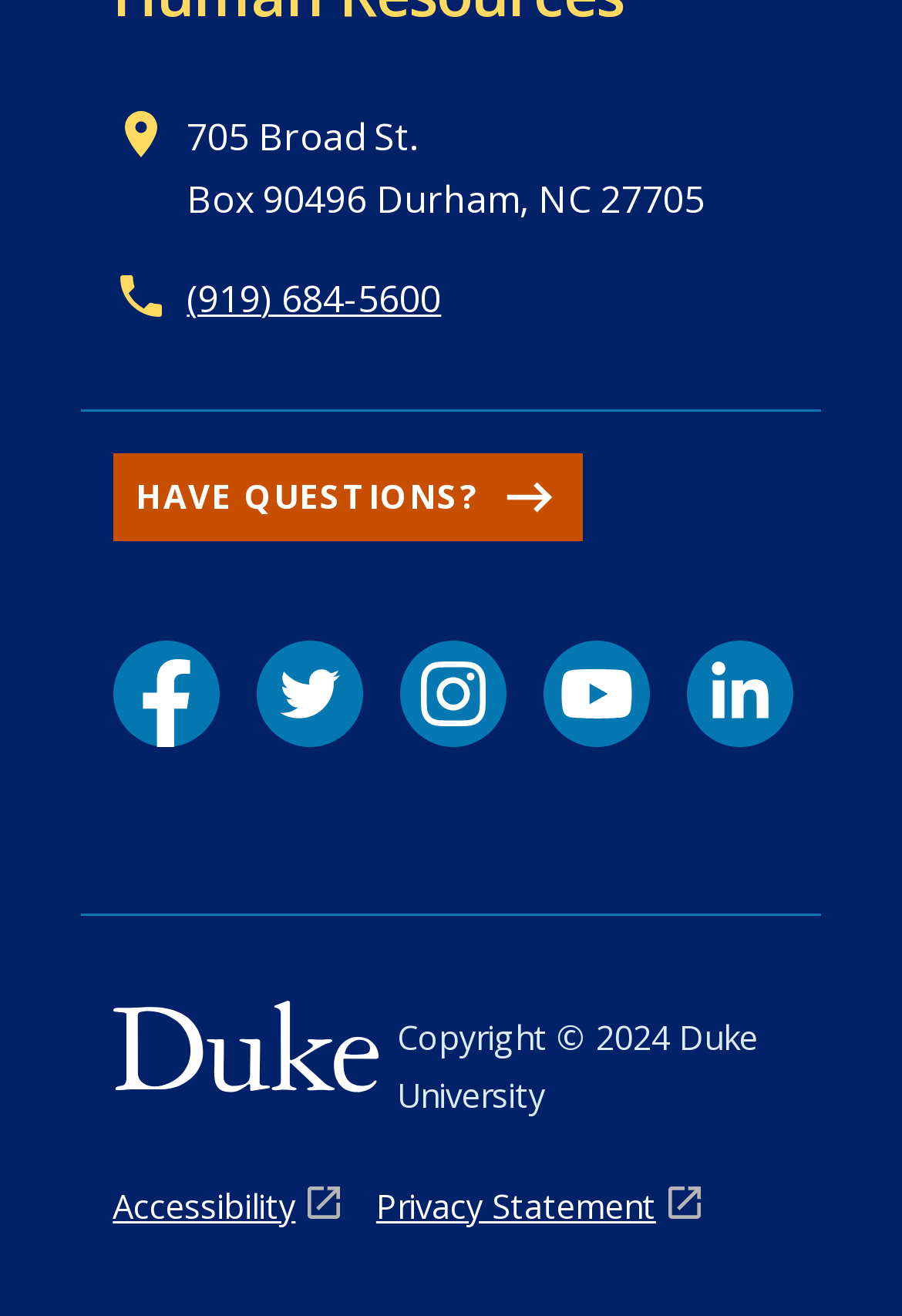Please locate the bounding box coordinates of the region I need to click to follow this instruction: "View the Accessibility page".

[0.125, 0.896, 0.376, 0.939]